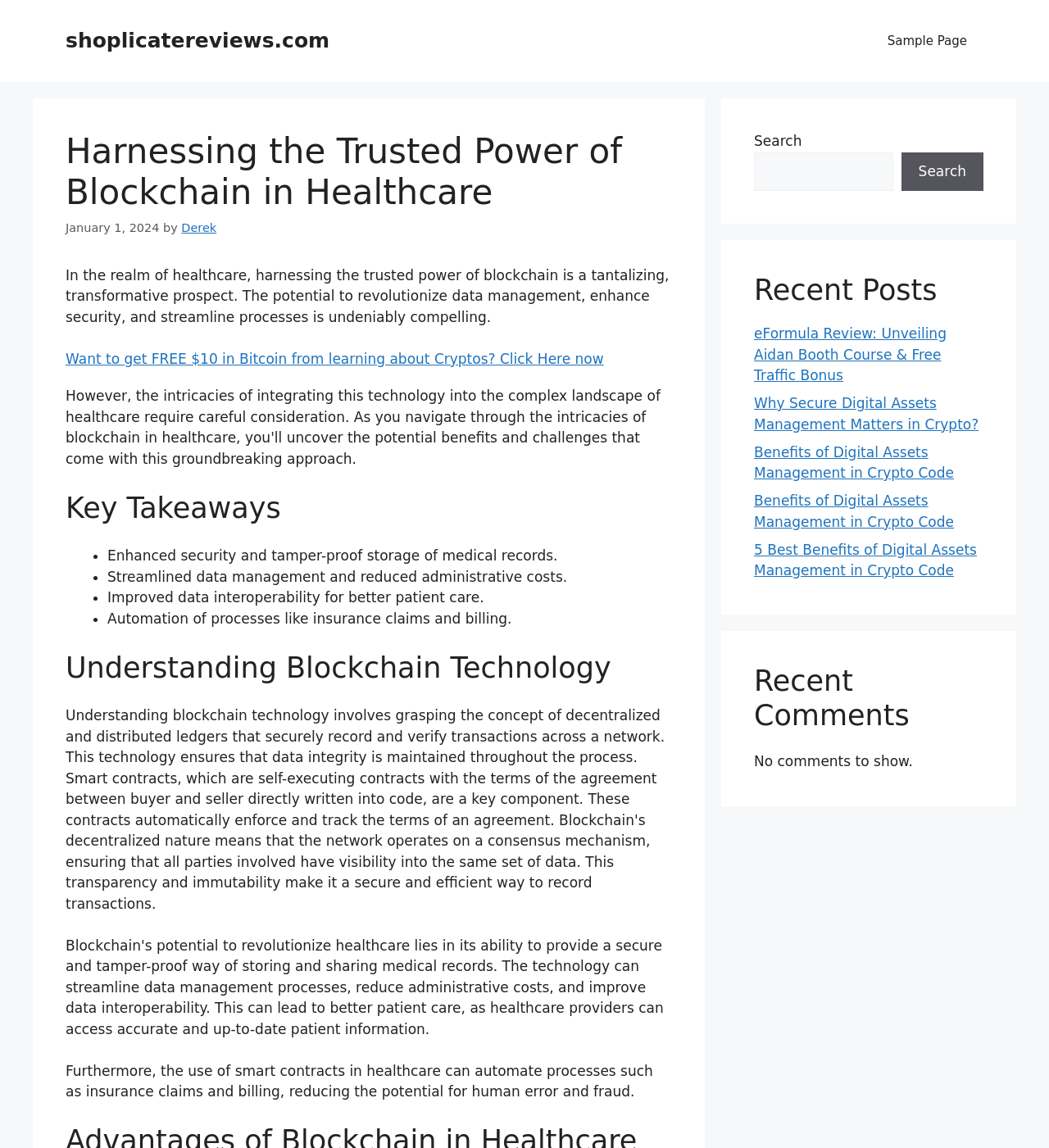From the element description Sample Page, predict the bounding box coordinates of the UI element. The coordinates must be specified in the format (top-left x, top-left y, bottom-right x, bottom-right y) and should be within the 0 to 1 range.

[0.83, 0.014, 0.938, 0.057]